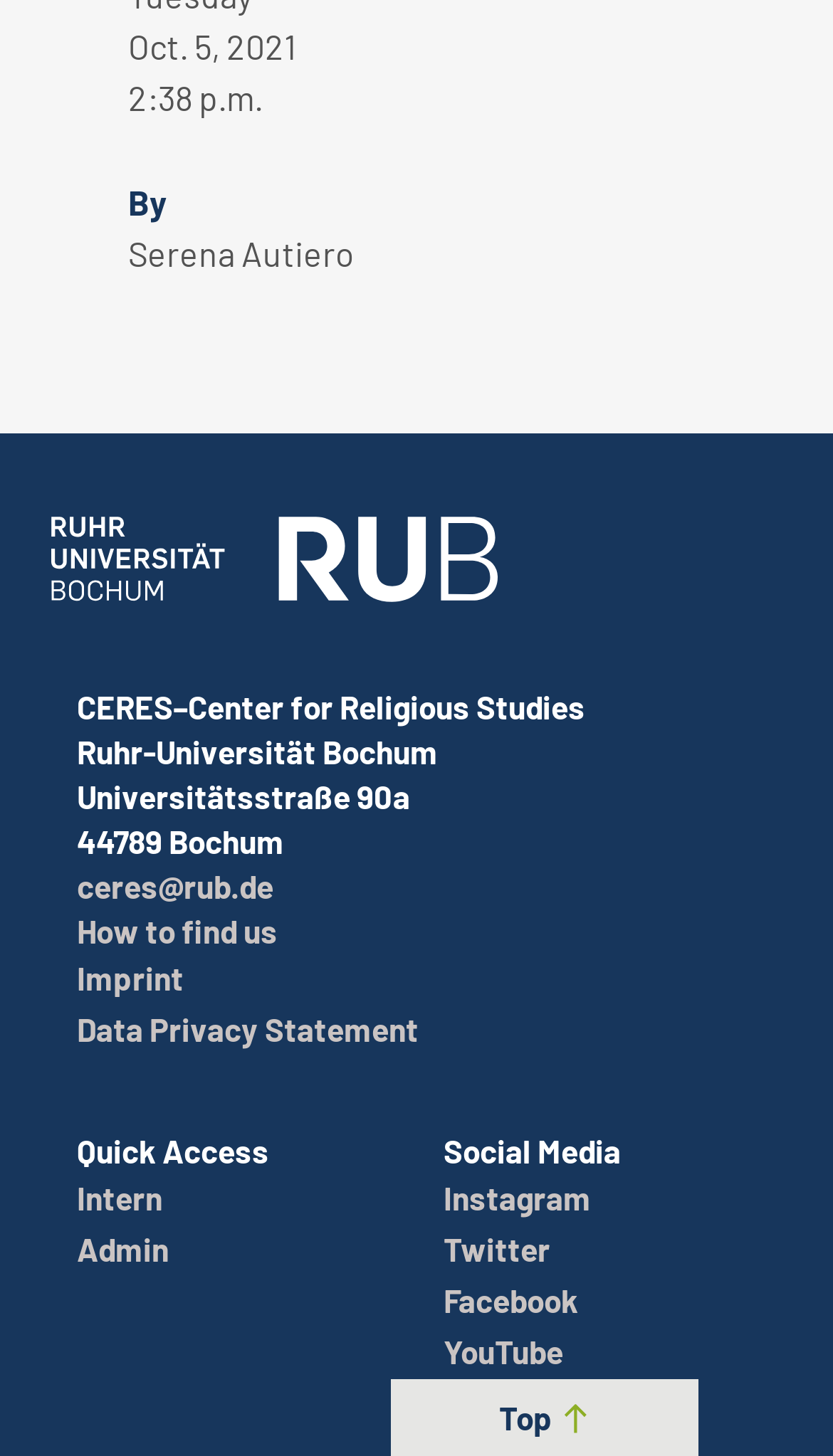Locate the bounding box coordinates of the element's region that should be clicked to carry out the following instruction: "View the Imprint page". The coordinates need to be four float numbers between 0 and 1, i.e., [left, top, right, bottom].

[0.092, 0.659, 0.221, 0.685]